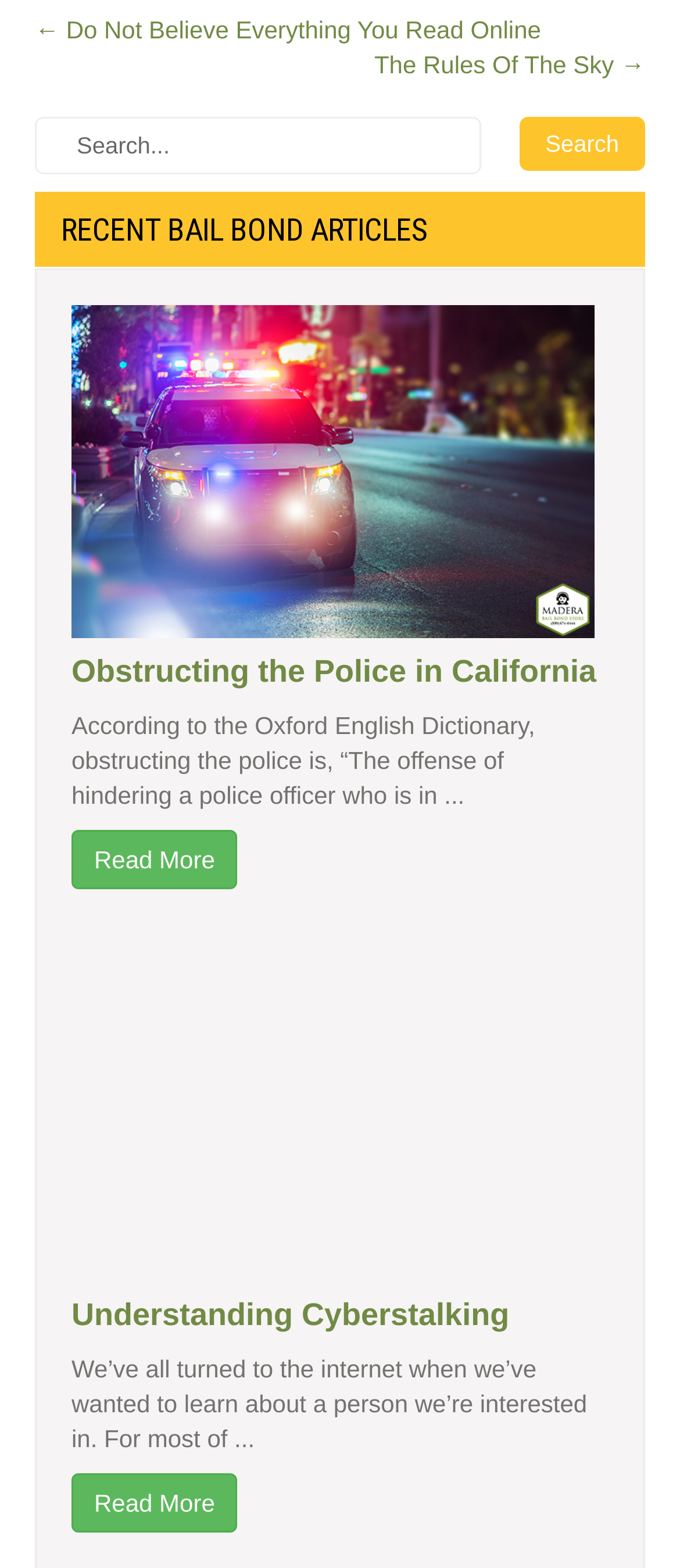Give a one-word or short phrase answer to this question: 
What is the purpose of the button on the search bar?

Search